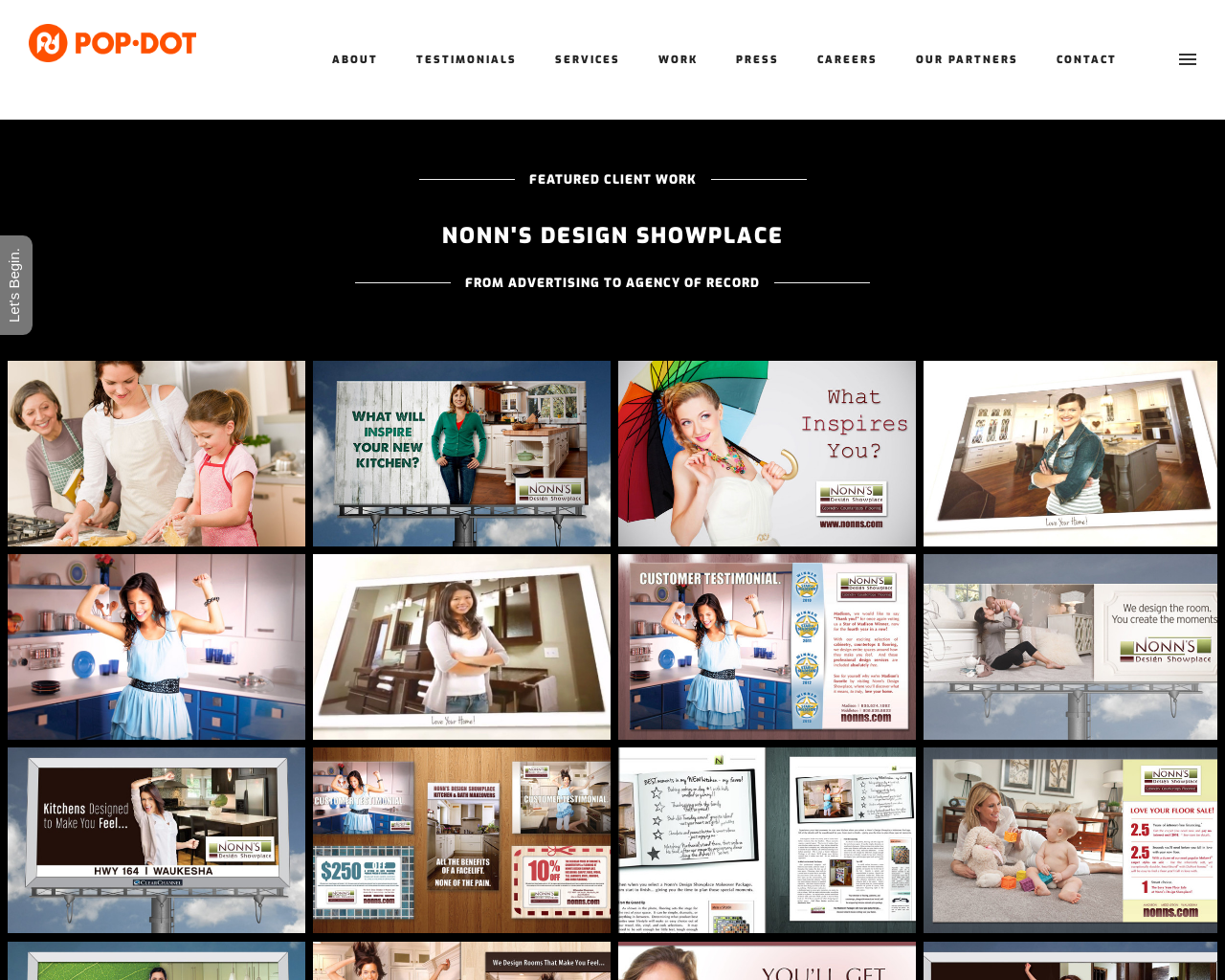What is the company name? Analyze the screenshot and reply with just one word or a short phrase.

Nonn's Design Showplace